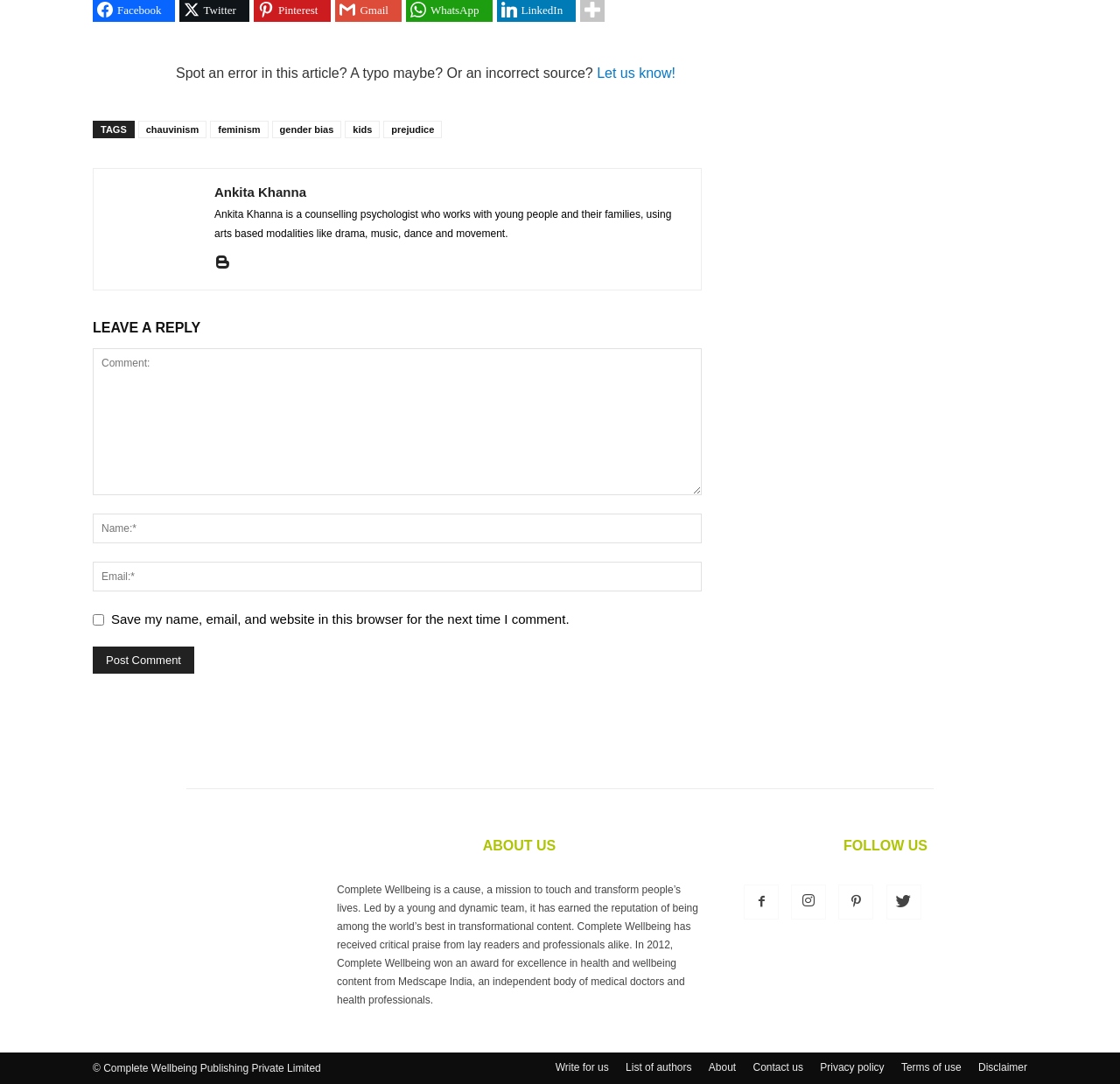Determine the bounding box coordinates of the region to click in order to accomplish the following instruction: "Report an error in the article". Provide the coordinates as four float numbers between 0 and 1, specifically [left, top, right, bottom].

[0.533, 0.061, 0.603, 0.074]